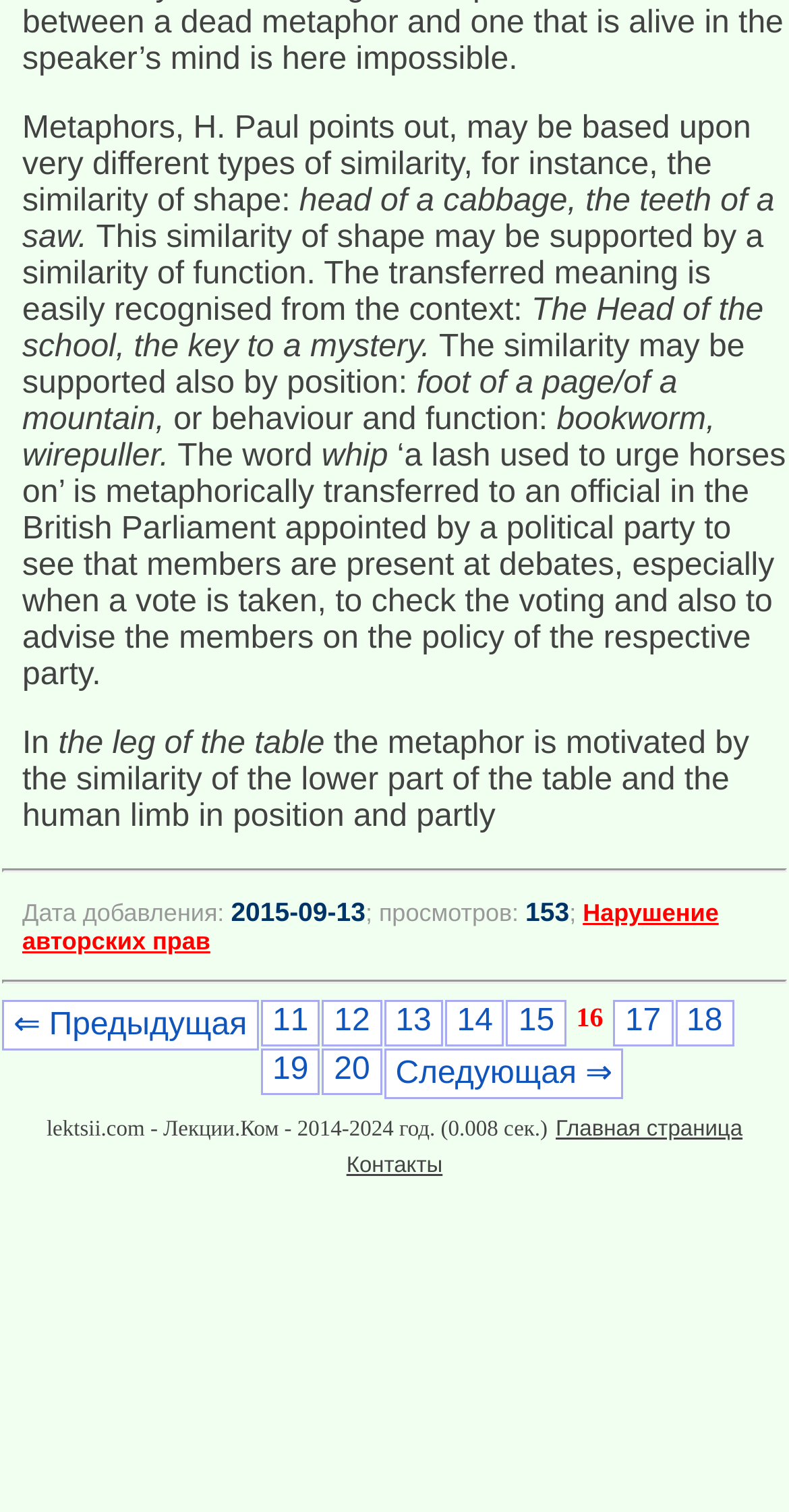Based on the image, provide a detailed response to the question:
How many views does the page have?

The number of views can be found in the section below the main text, where it says 'просмотров:' followed by the number '153'.